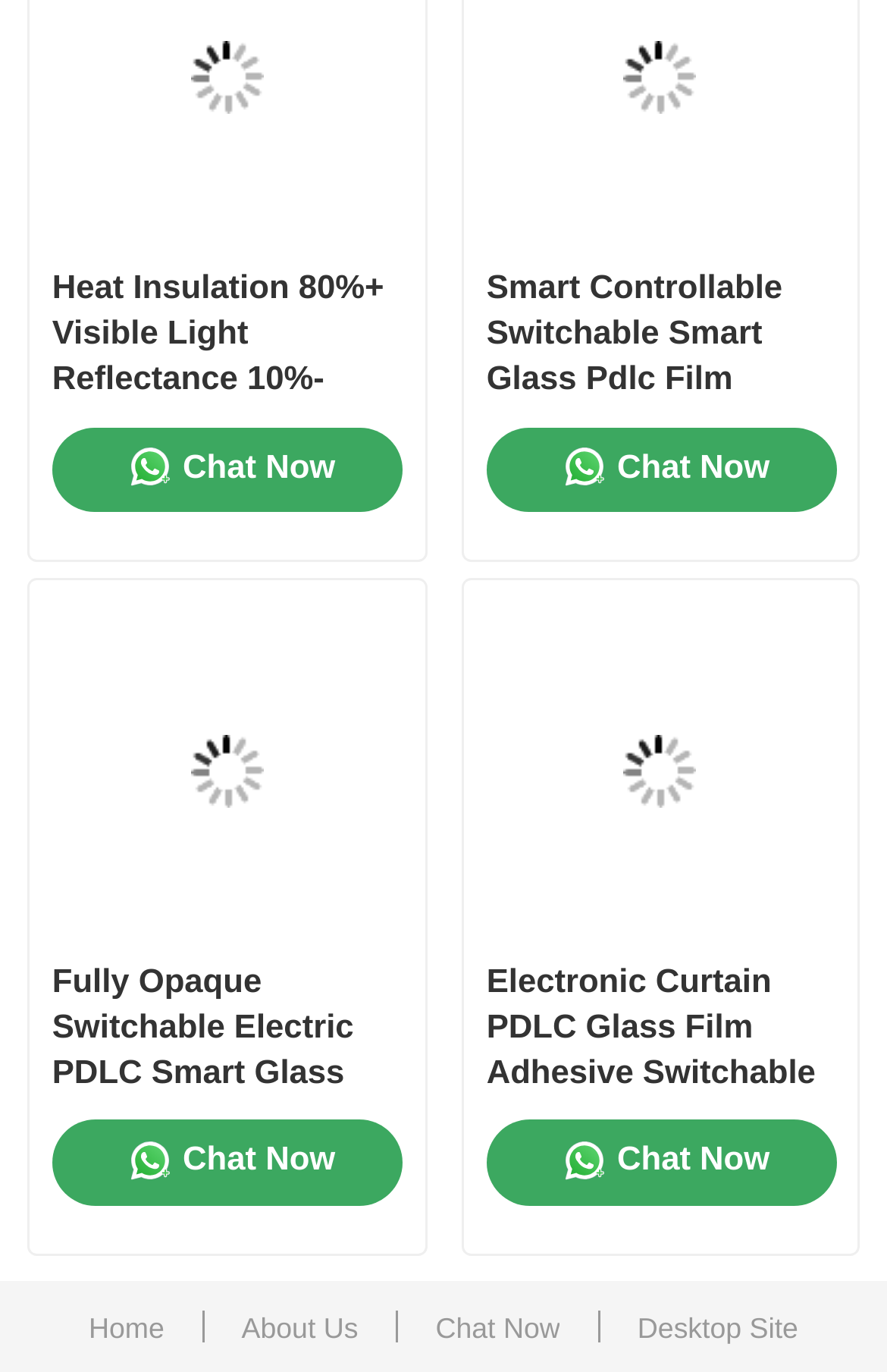Please identify the bounding box coordinates of the region to click in order to complete the given instruction: "Switch to the 'Desktop Site'". The coordinates should be four float numbers between 0 and 1, i.e., [left, top, right, bottom].

[0.719, 0.951, 0.9, 0.984]